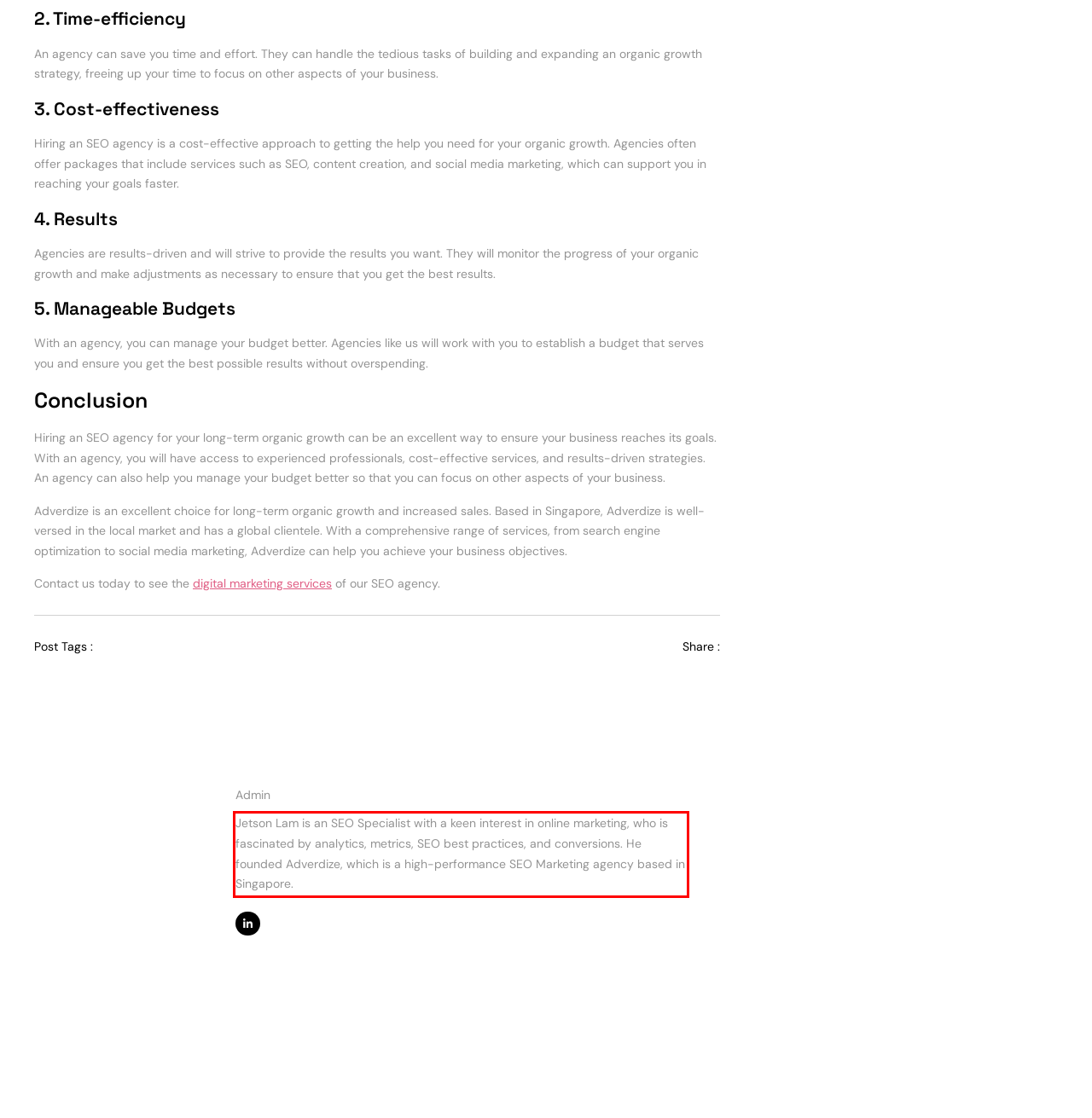View the screenshot of the webpage and identify the UI element surrounded by a red bounding box. Extract the text contained within this red bounding box.

Jetson Lam is an SEO Specialist with a keen interest in online marketing, who is fascinated by analytics, metrics, SEO best practices, and conversions. He founded Adverdize, which is a high-performance SEO Marketing agency based in Singapore.